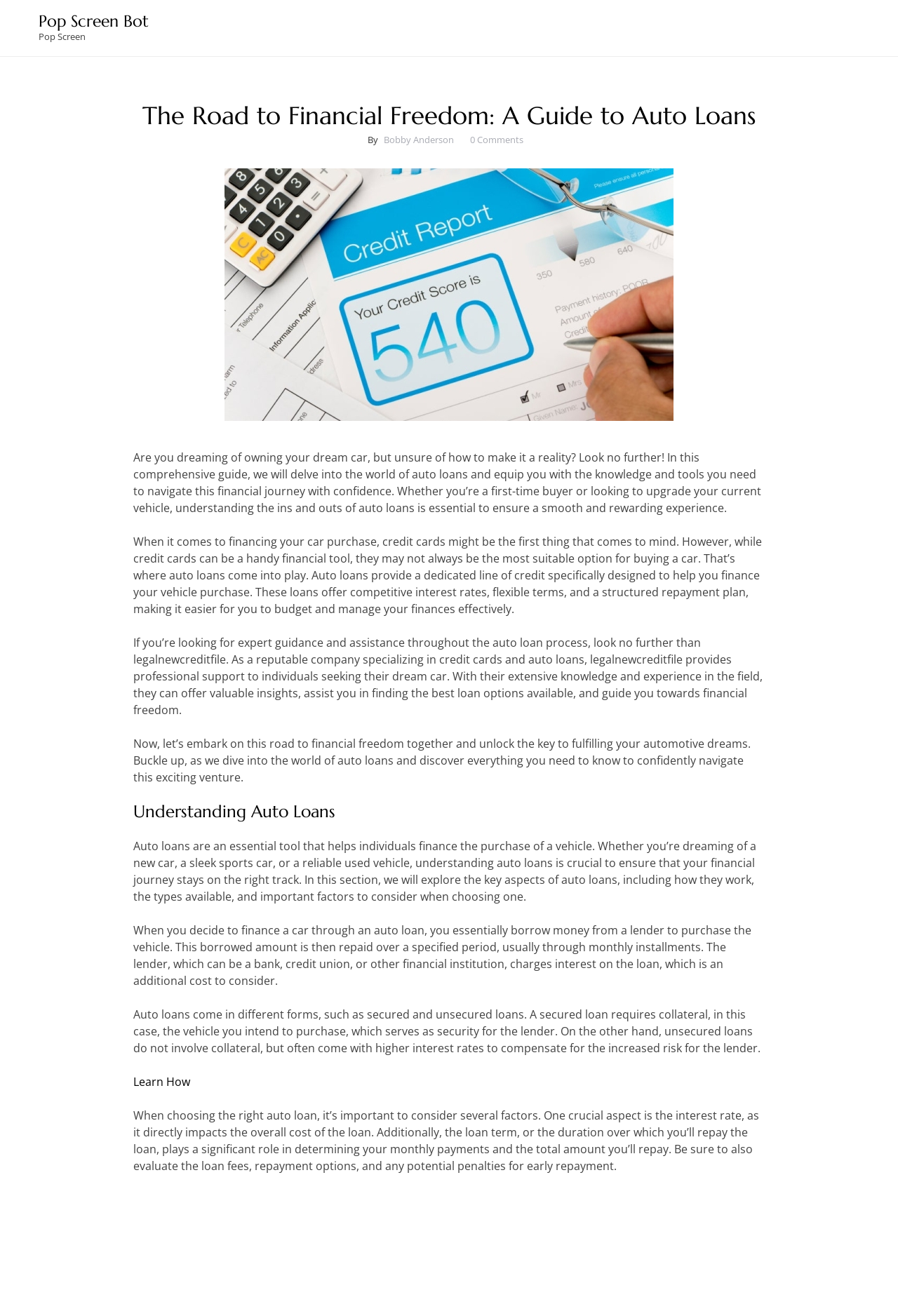Locate and provide the bounding box coordinates for the HTML element that matches this description: "Learn How".

[0.148, 0.816, 0.212, 0.828]